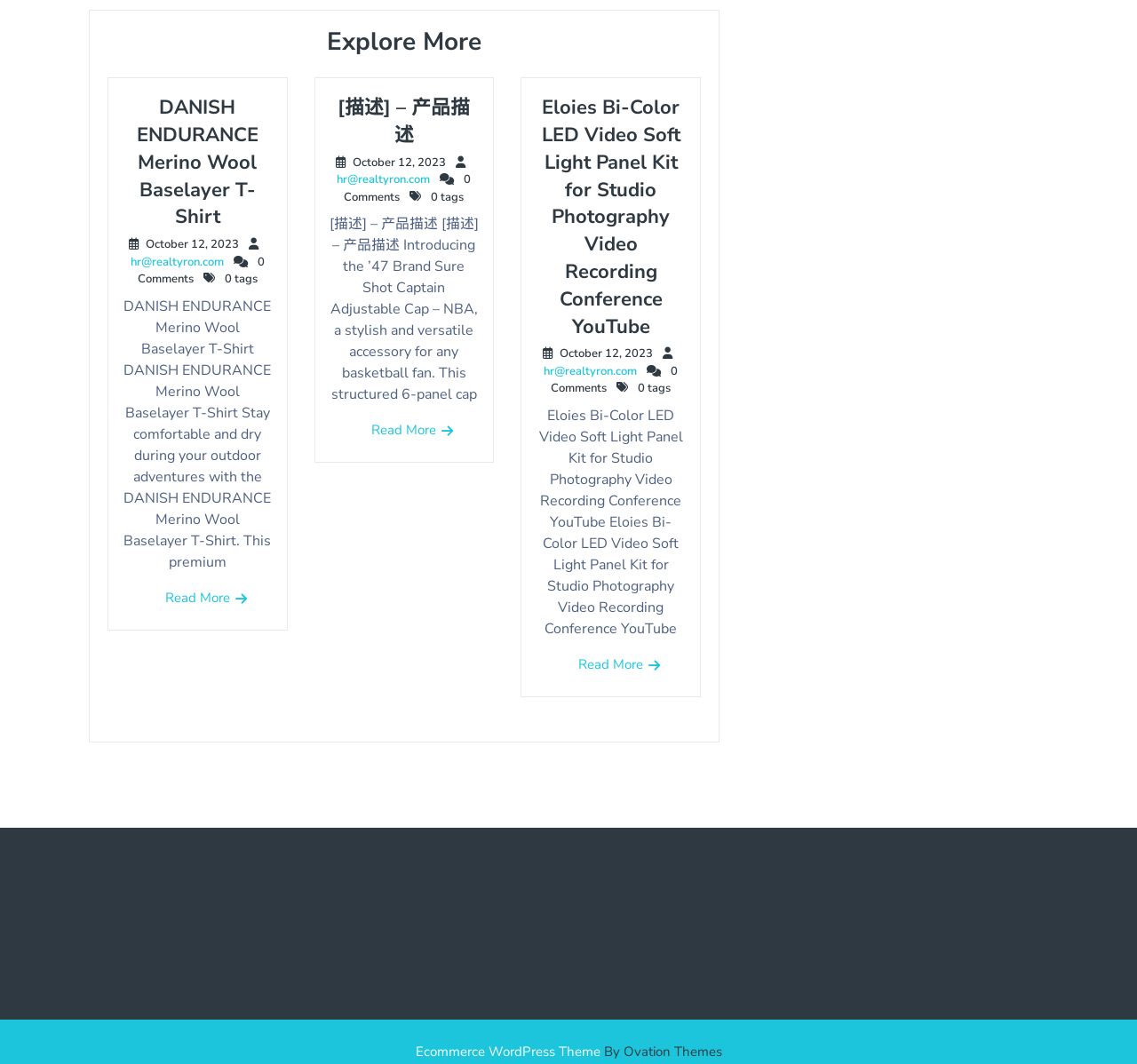What is the date of the third product?
Answer with a single word or short phrase according to what you see in the image.

October 12, 2023